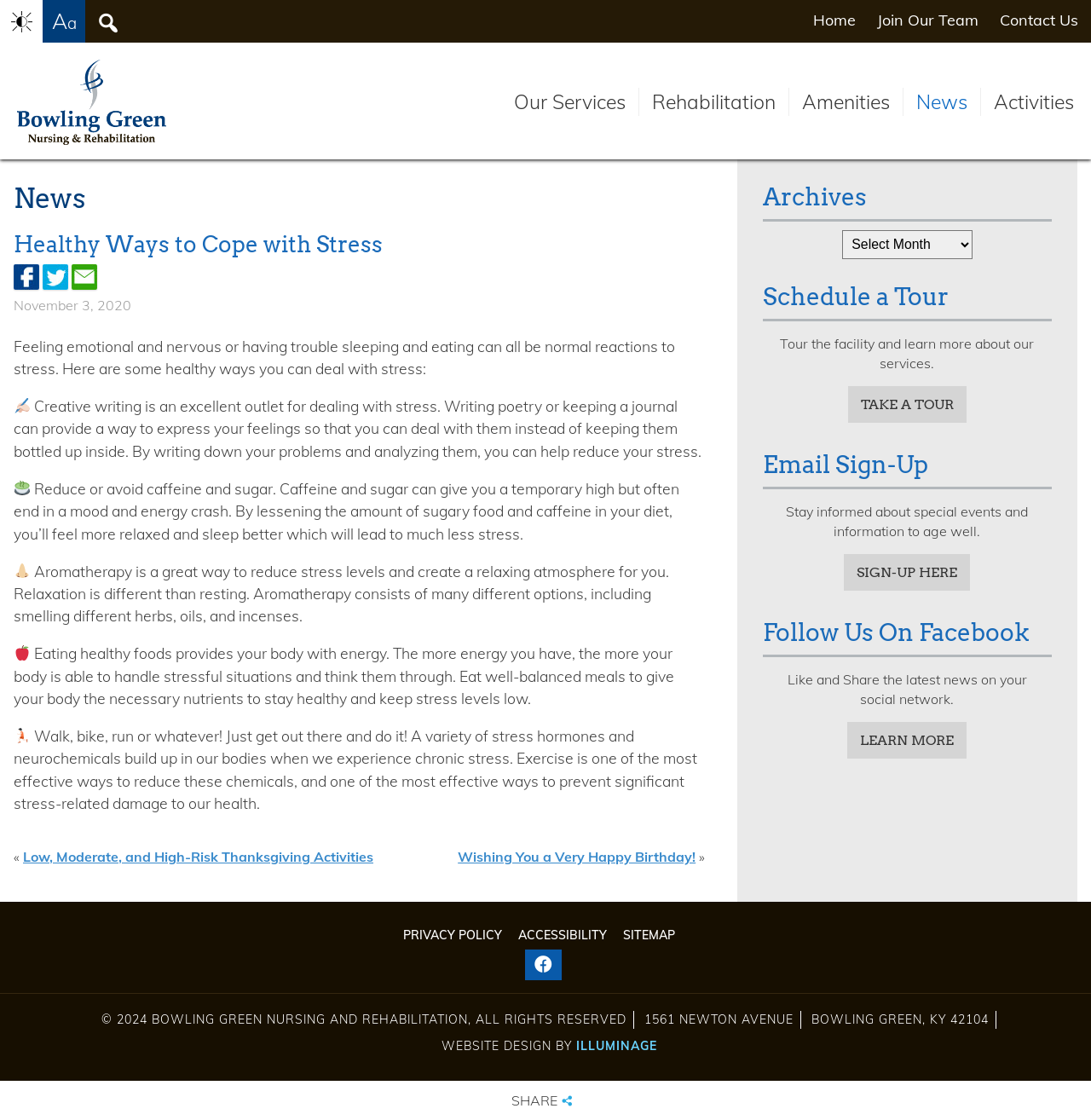What is the address of the facility?
Give a single word or phrase as your answer by examining the image.

1561 Newton Avenue, Bowling Green, KY 42104